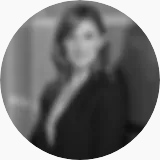What other areas of law does Cristin M. Magee have expertise in?
Relying on the image, give a concise answer in one word or a brief phrase.

Land use and white-collar defense